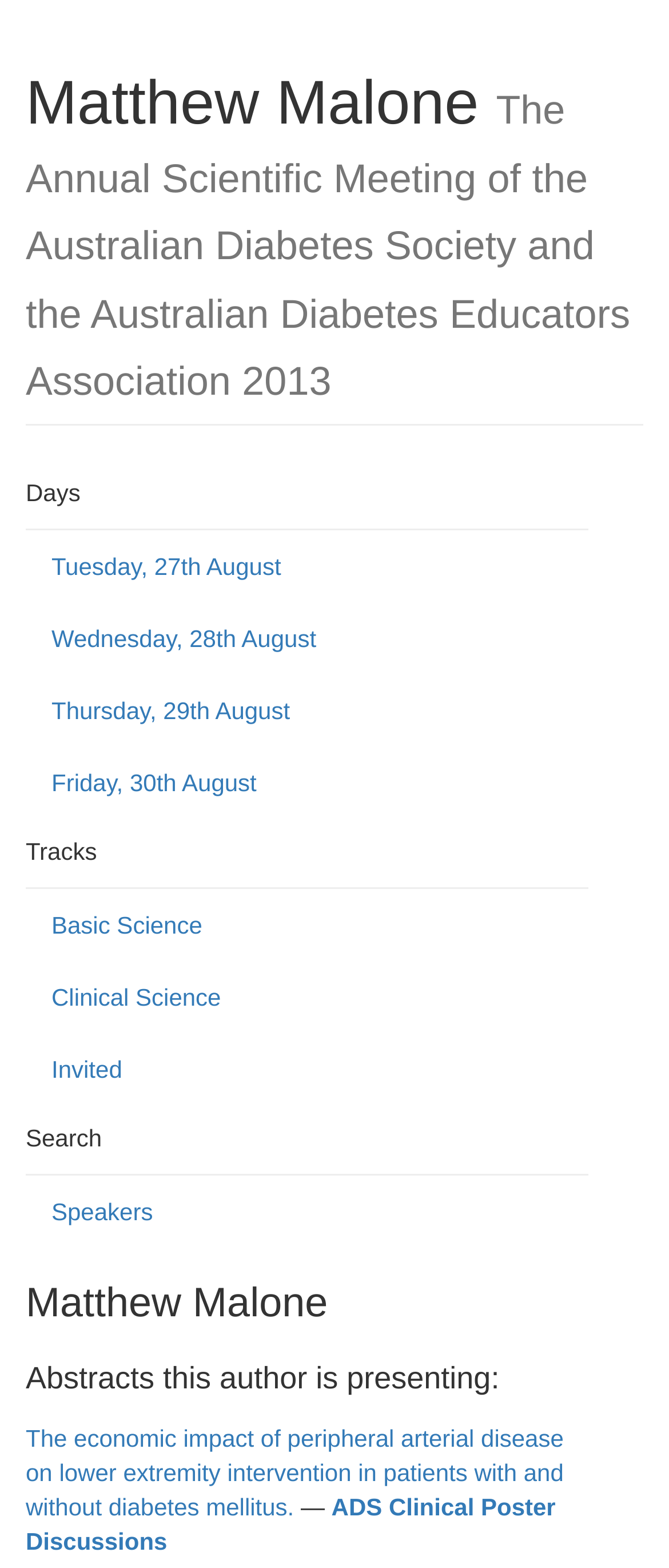Pinpoint the bounding box coordinates for the area that should be clicked to perform the following instruction: "View the abstracts of Tuesday, 27th August".

[0.038, 0.34, 0.878, 0.384]